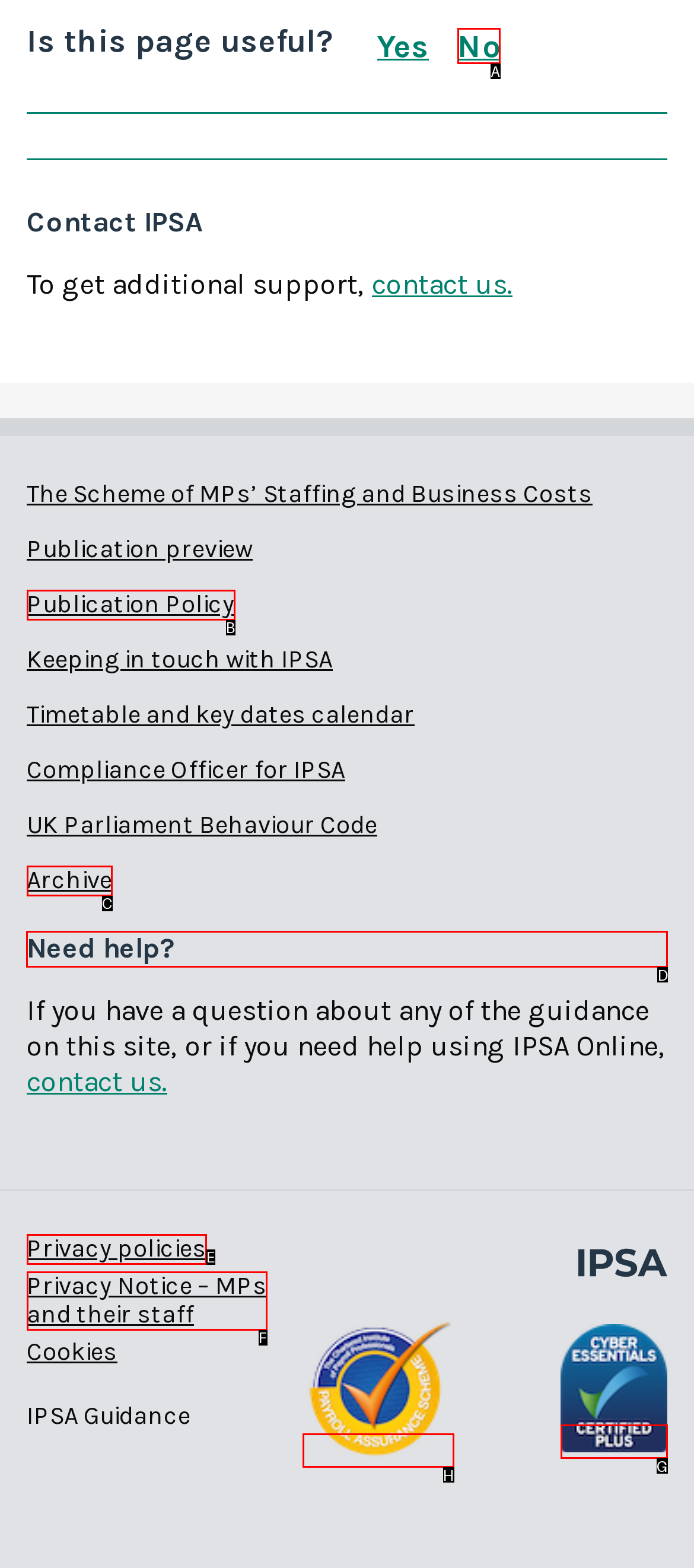Determine which HTML element to click to execute the following task: Get help Answer with the letter of the selected option.

D